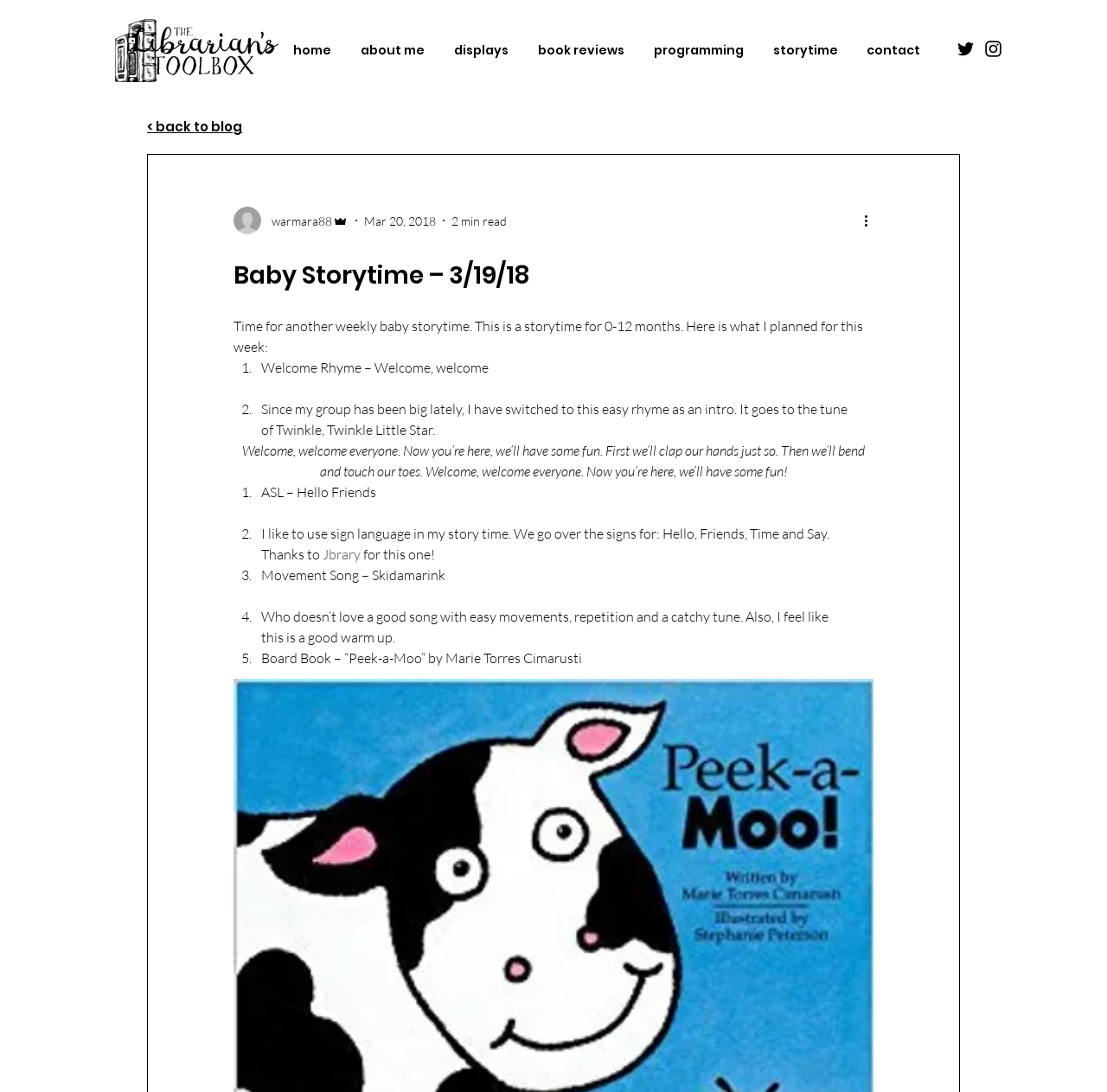Find the bounding box coordinates of the element to click in order to complete the given instruction: "Click the 'back to blog' link."

[0.133, 0.109, 0.219, 0.124]